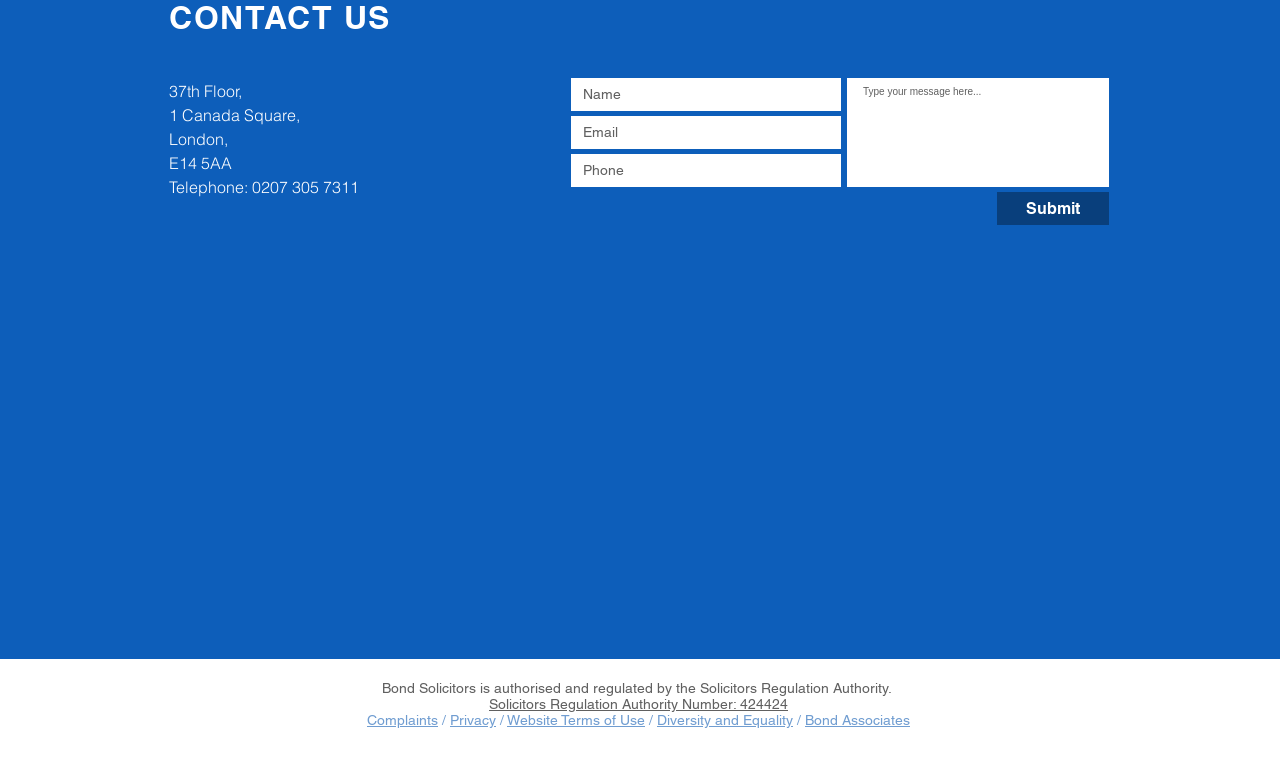Identify the bounding box coordinates for the element that needs to be clicked to fulfill this instruction: "read 'Iraq militants free Filipino hostage, target Japan' news". Provide the coordinates in the format of four float numbers between 0 and 1: [left, top, right, bottom].

None